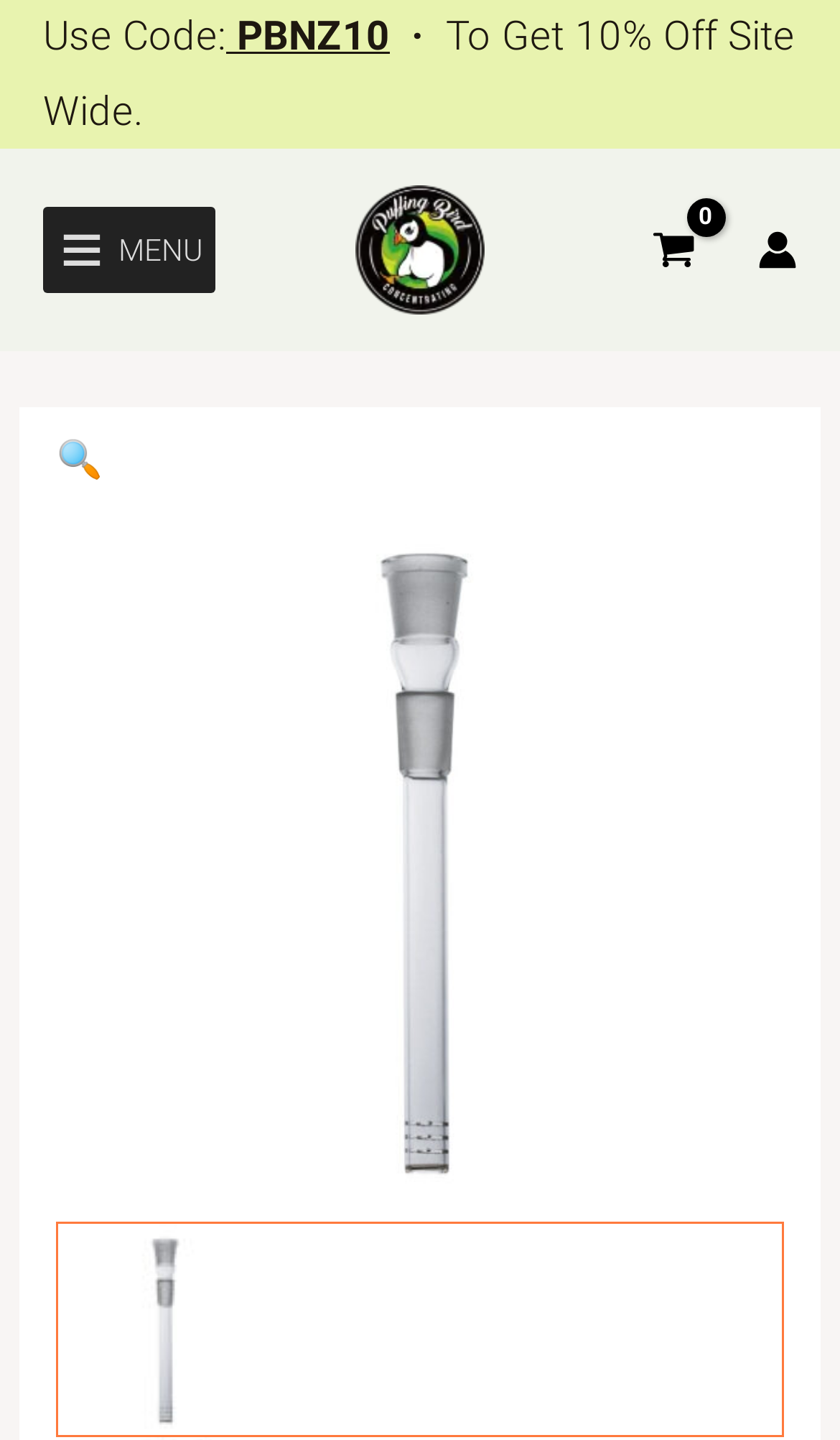Please determine the bounding box coordinates for the UI element described as: "aria-label="View Shopping Cart, empty"".

[0.755, 0.146, 0.851, 0.202]